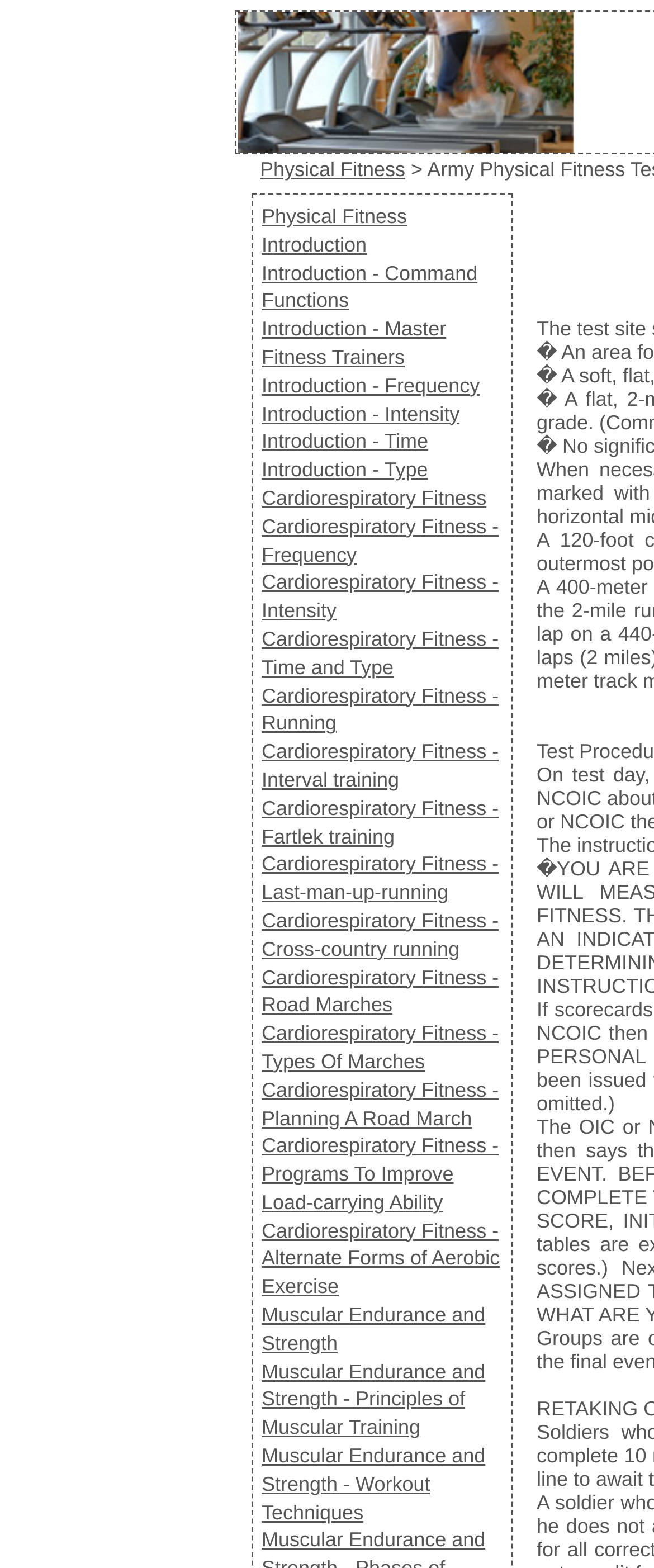Locate the bounding box coordinates of the area where you should click to accomplish the instruction: "Go to Muscular Endurance and Strength".

[0.4, 0.831, 0.742, 0.864]